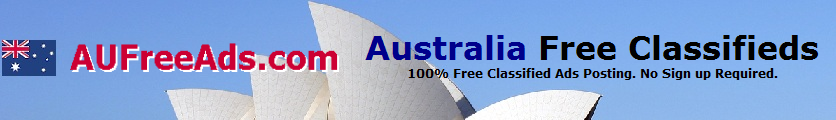Illustrate the image with a detailed caption.

An inviting banner for AUFreeAds.com, prominently displaying its name alongside the tagline "Australia Free Classifieds." The banner emphasizes the platform's commitment to providing "100% Free Classified Ads Posting" with no sign-up required. In the background, the iconic architecture of Australia signifies the site's local focus and accessibility for users. The vibrant color scheme and bold typography enhance visibility, making it clear and attractive to potential advertisers seeking a straightforward way to post ads.